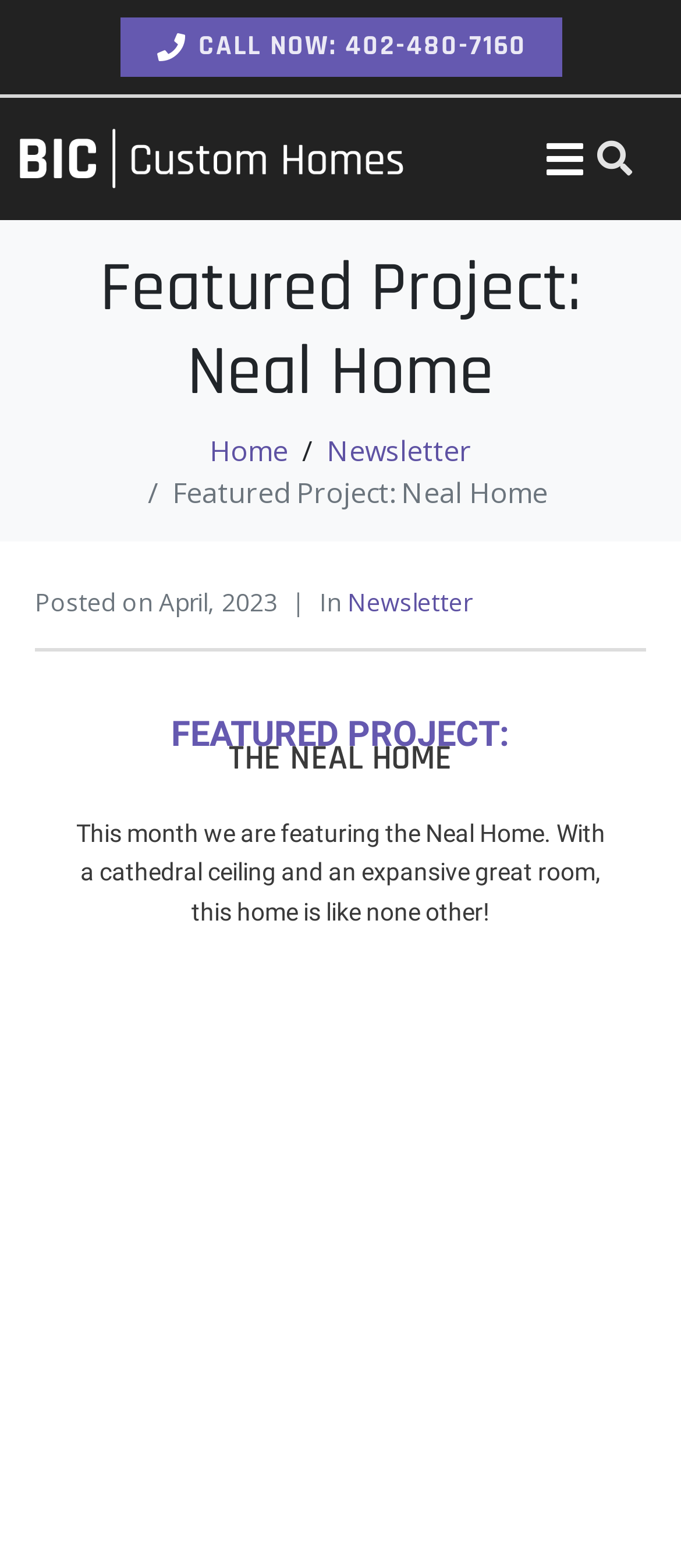What is special about the great room in the Neal Home?
Analyze the image and deliver a detailed answer to the question.

I found this information by reading the static text element that describes the Neal Home, which mentions that it has a 'cathedral ceiling and an expansive great room'.